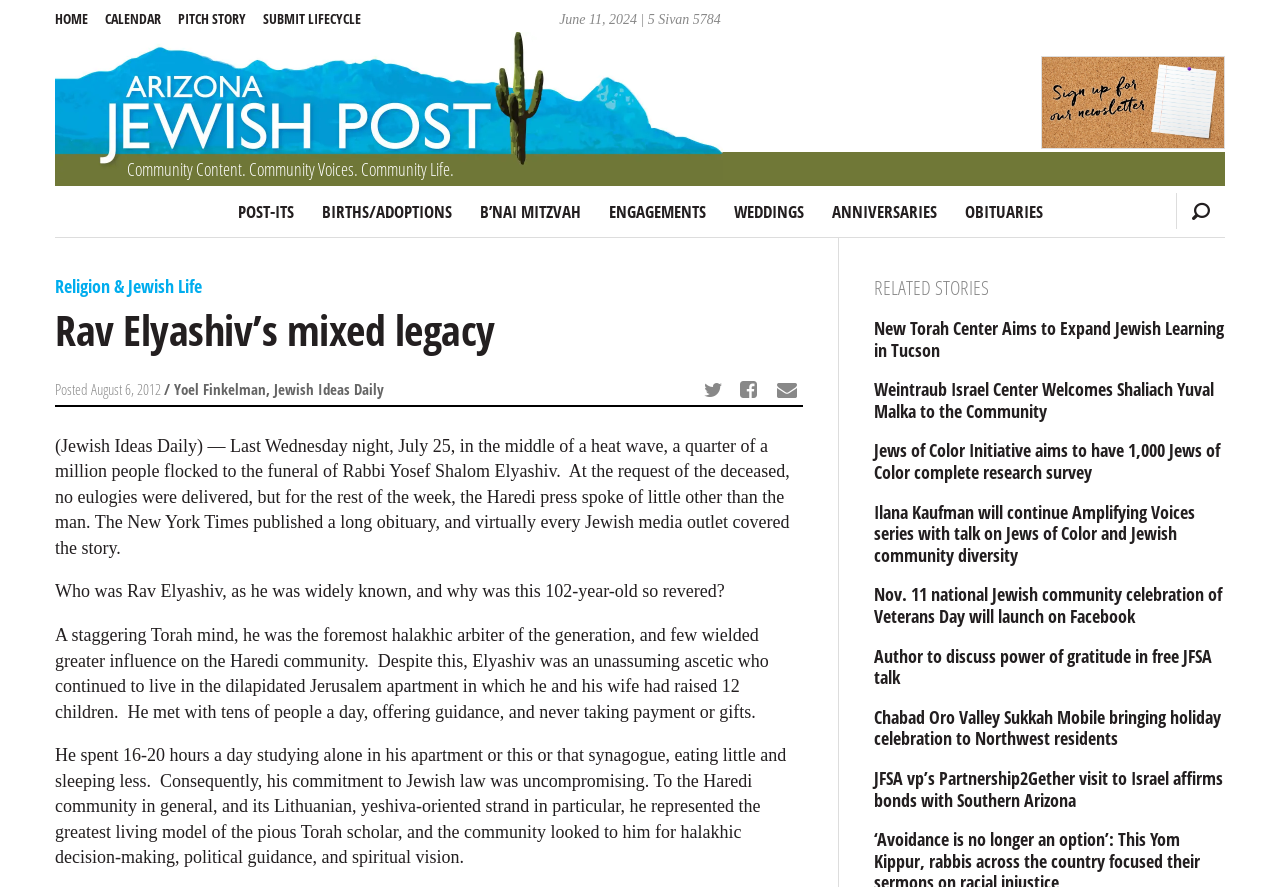Respond with a single word or short phrase to the following question: 
What is the date of the article?

August 6, 2012